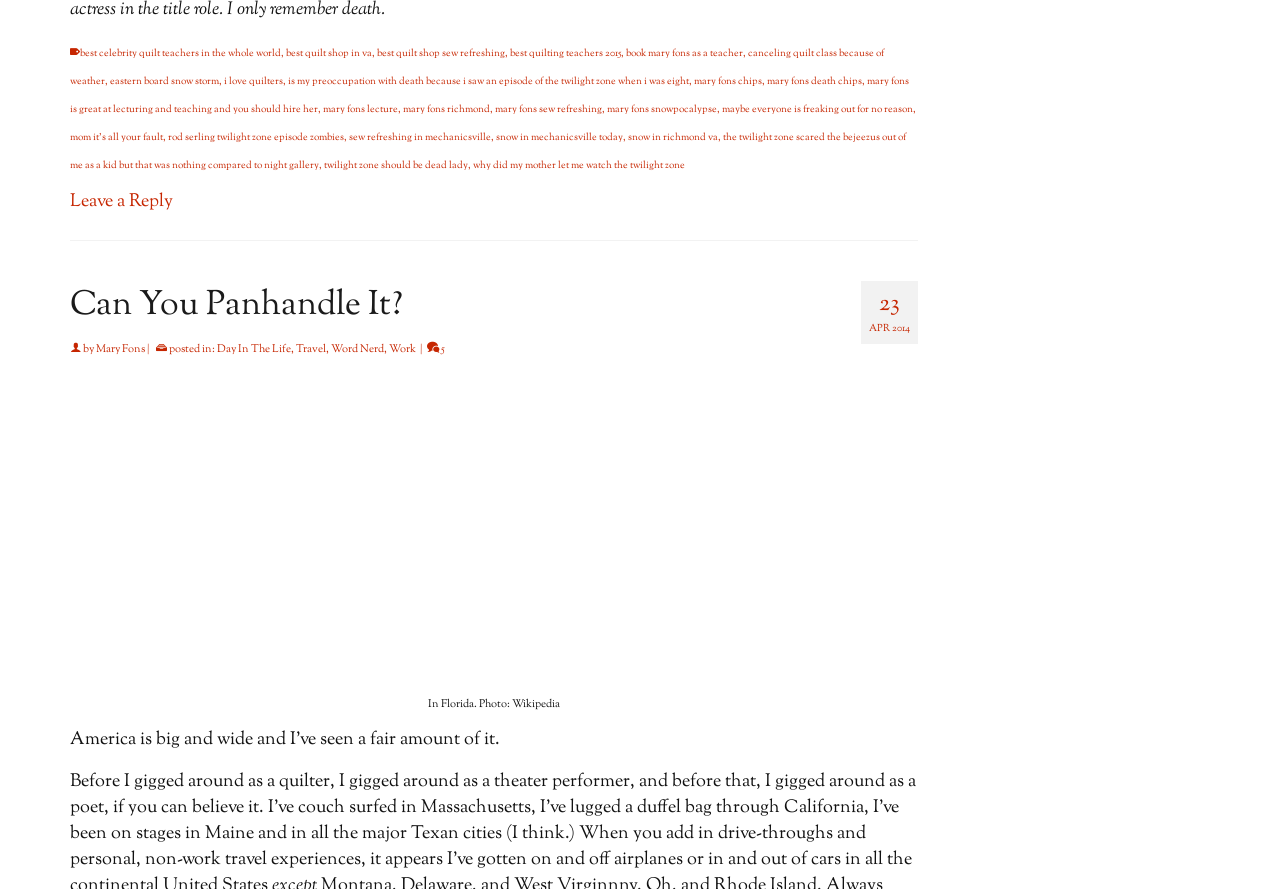Refer to the image and provide a thorough answer to this question:
How many comments are there on this post?

The number of comments is mentioned at the bottom of the webpage, specifically in the StaticText '23' with bounding box coordinates [0.686, 0.322, 0.703, 0.361].